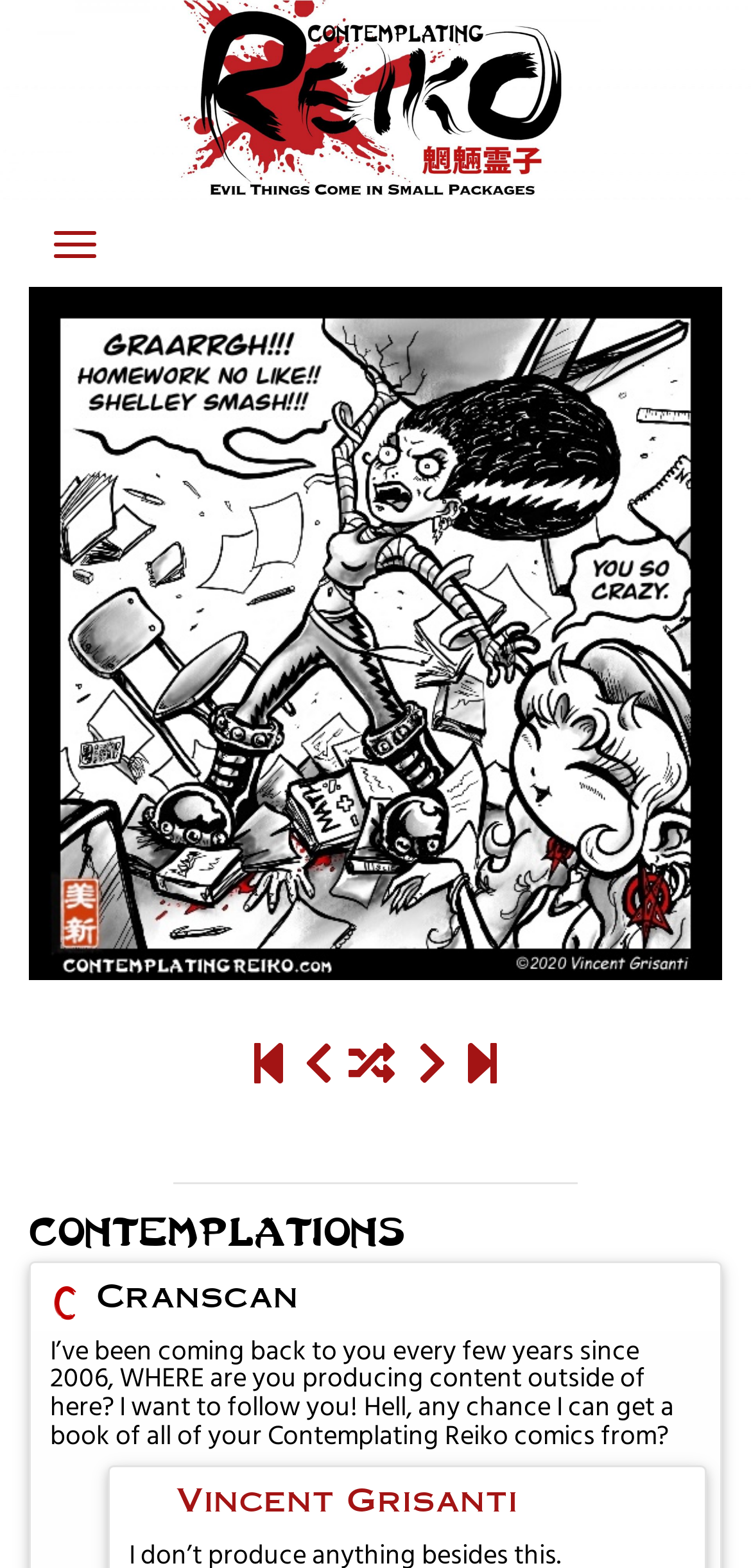Please identify the bounding box coordinates of the element I should click to complete this instruction: 'Click on Vincent Grisanti link'. The coordinates should be given as four float numbers between 0 and 1, like this: [left, top, right, bottom].

[0.233, 0.942, 0.69, 0.969]